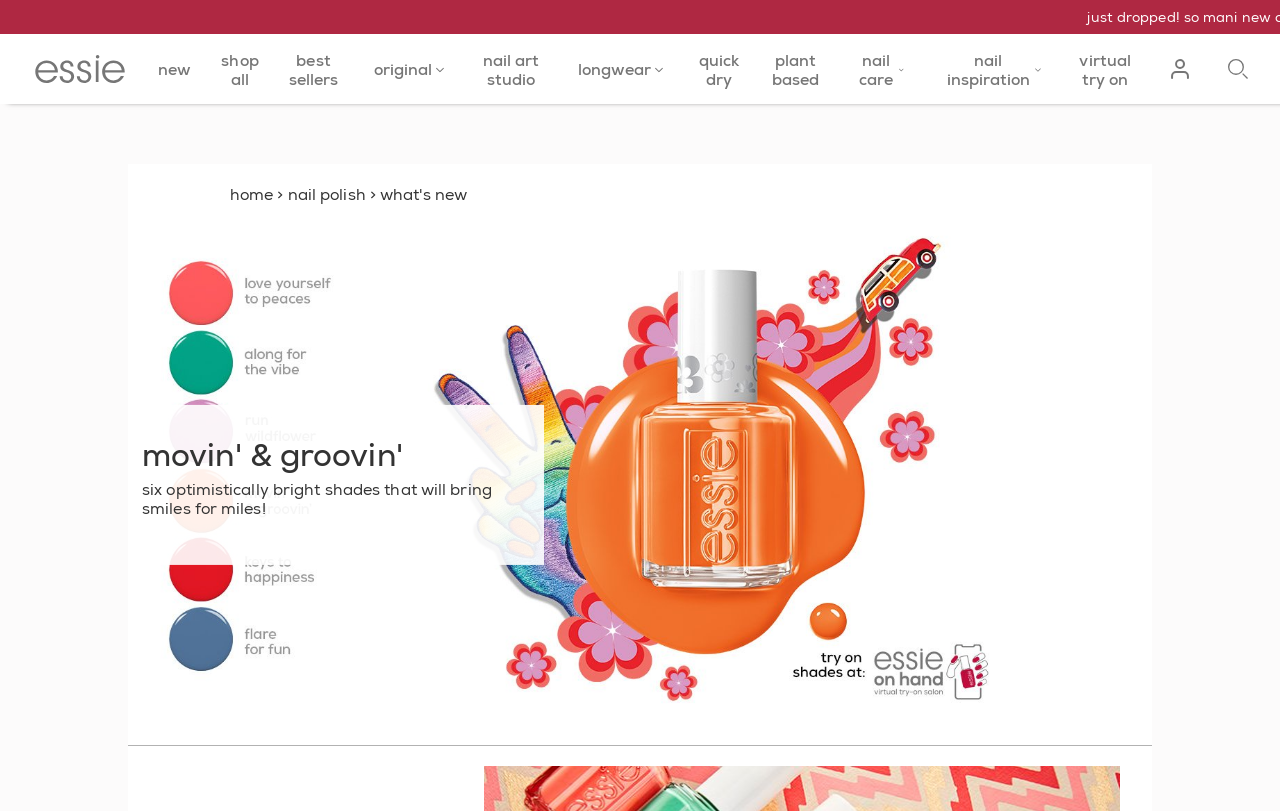Please determine the bounding box coordinates of the clickable area required to carry out the following instruction: "search". The coordinates must be four float numbers between 0 and 1, represented as [left, top, right, bottom].

[0.959, 0.067, 0.975, 0.106]